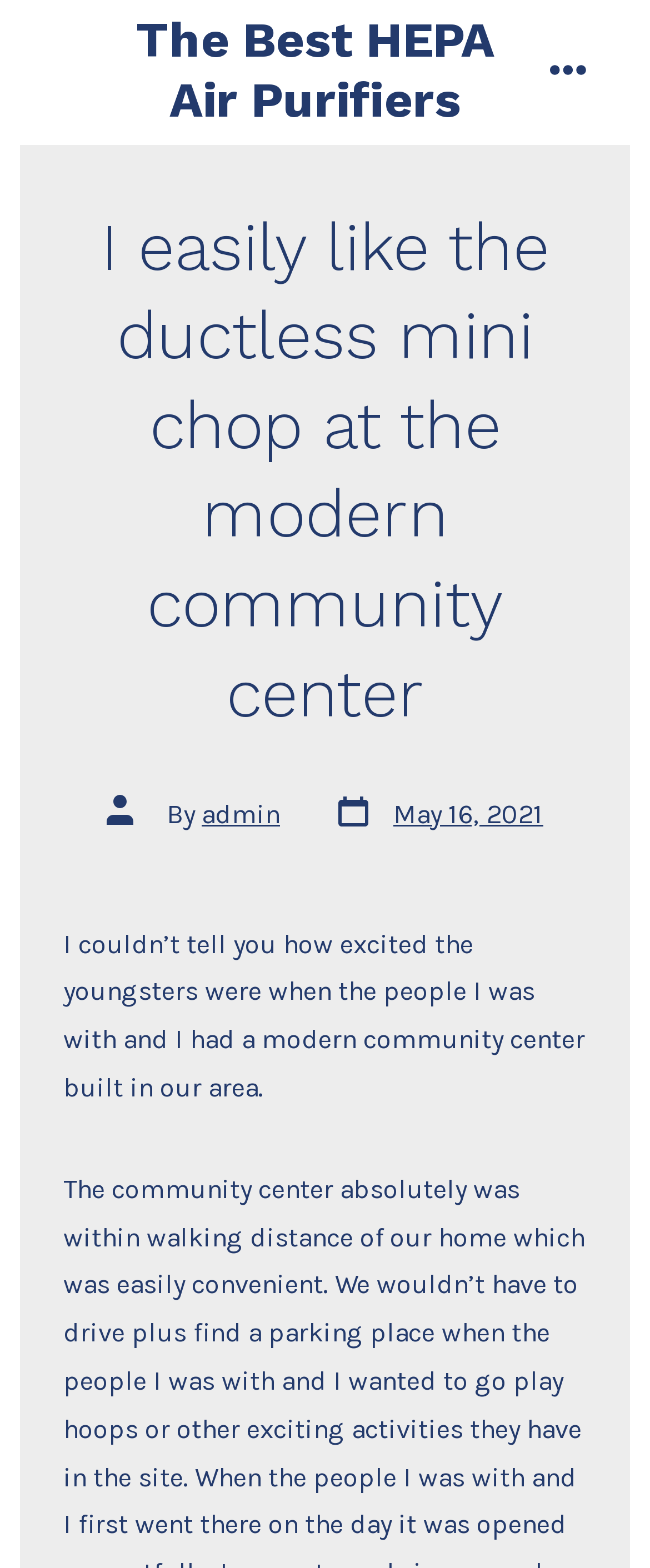Provide the bounding box coordinates of the HTML element described by the text: "The Best HEPA Air Purifiers". The coordinates should be in the format [left, top, right, bottom] with values between 0 and 1.

[0.167, 0.008, 0.802, 0.084]